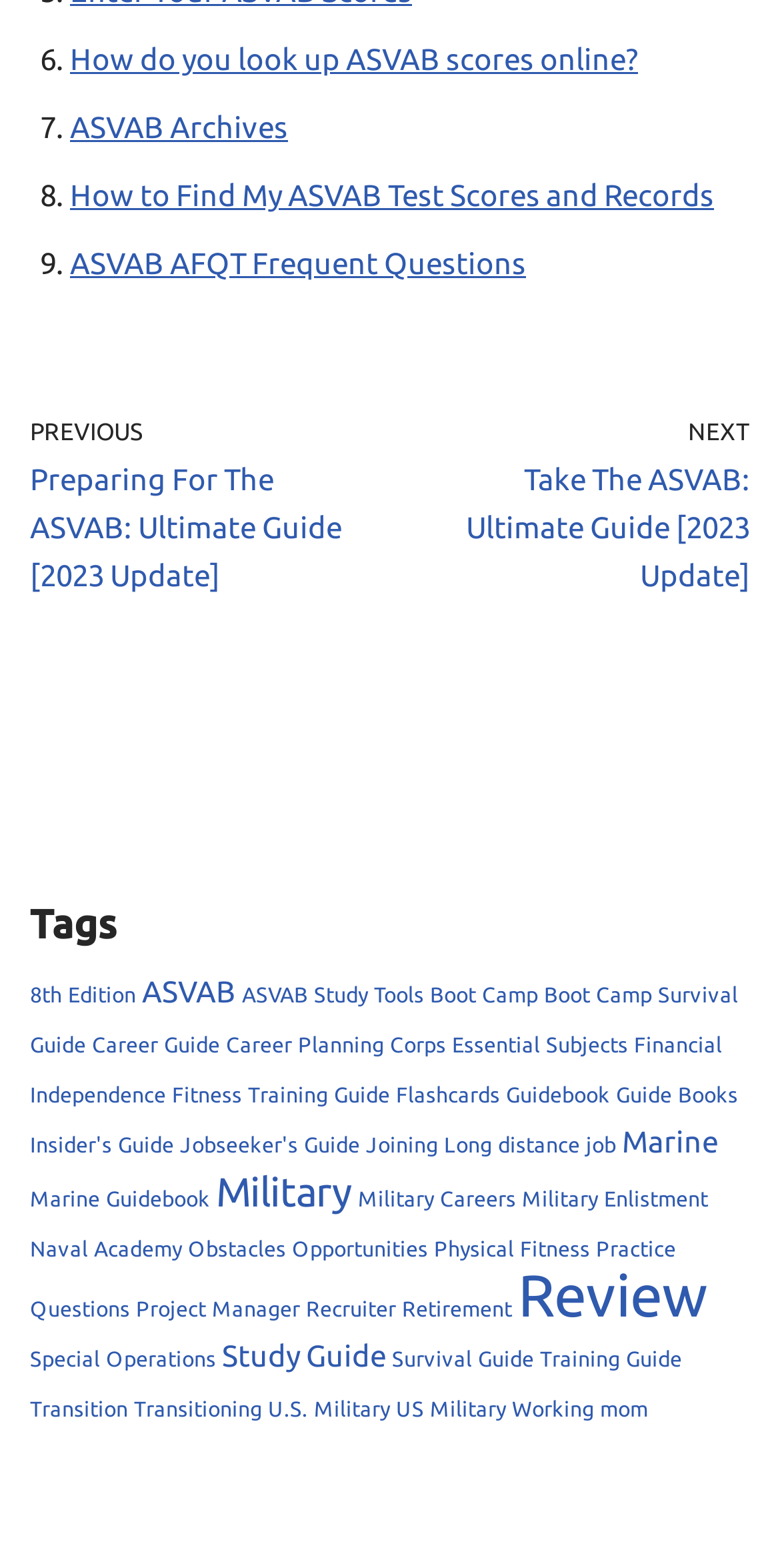How many links are there in the 'Tags' section?
Refer to the image and give a detailed answer to the question.

By counting the number of links in the 'Tags' section, I found that there are 25 links, each corresponding to a specific topic or category related to the ASVAB test.